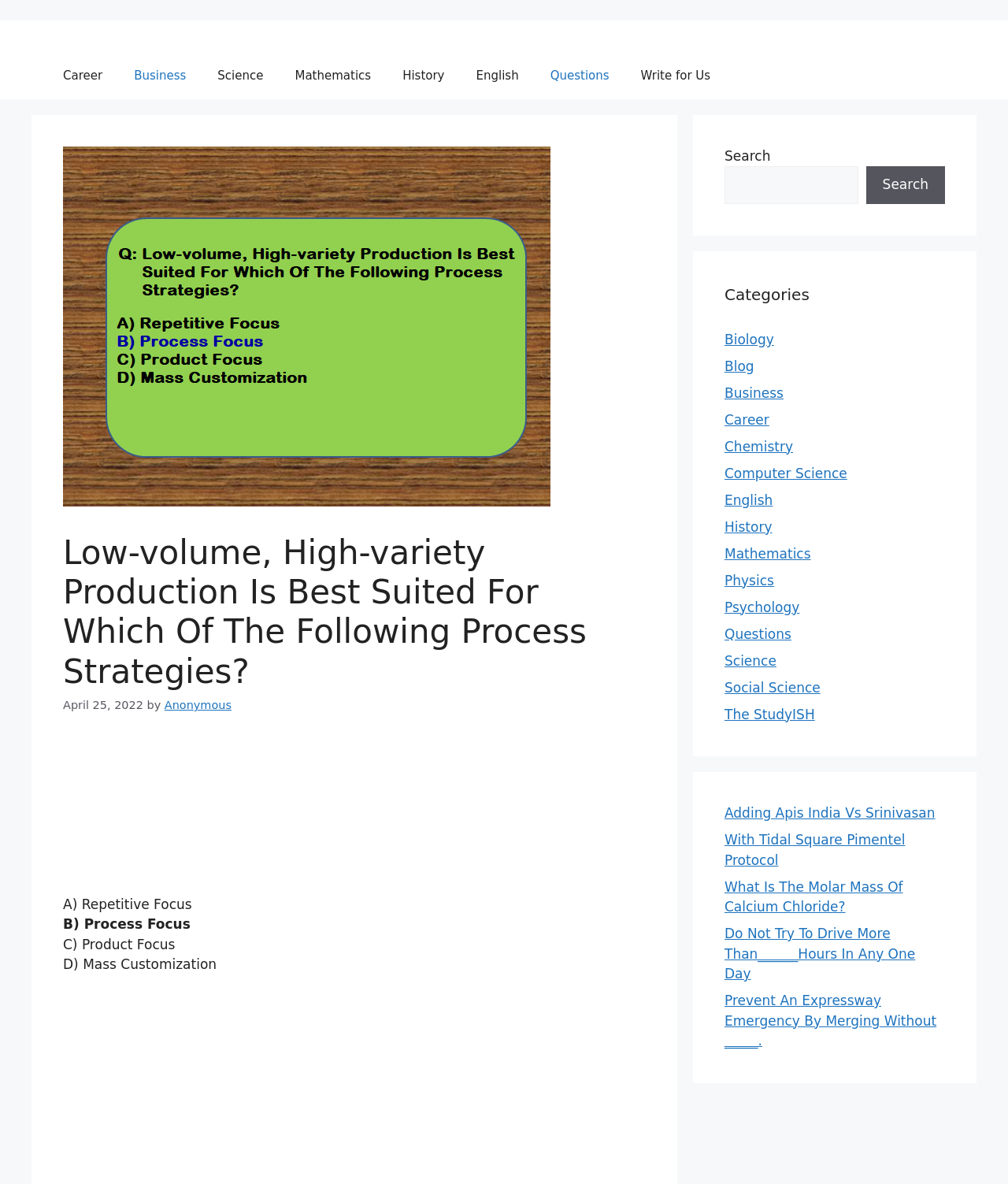Answer the following inquiry with a single word or phrase:
What is the category of the article?

Business